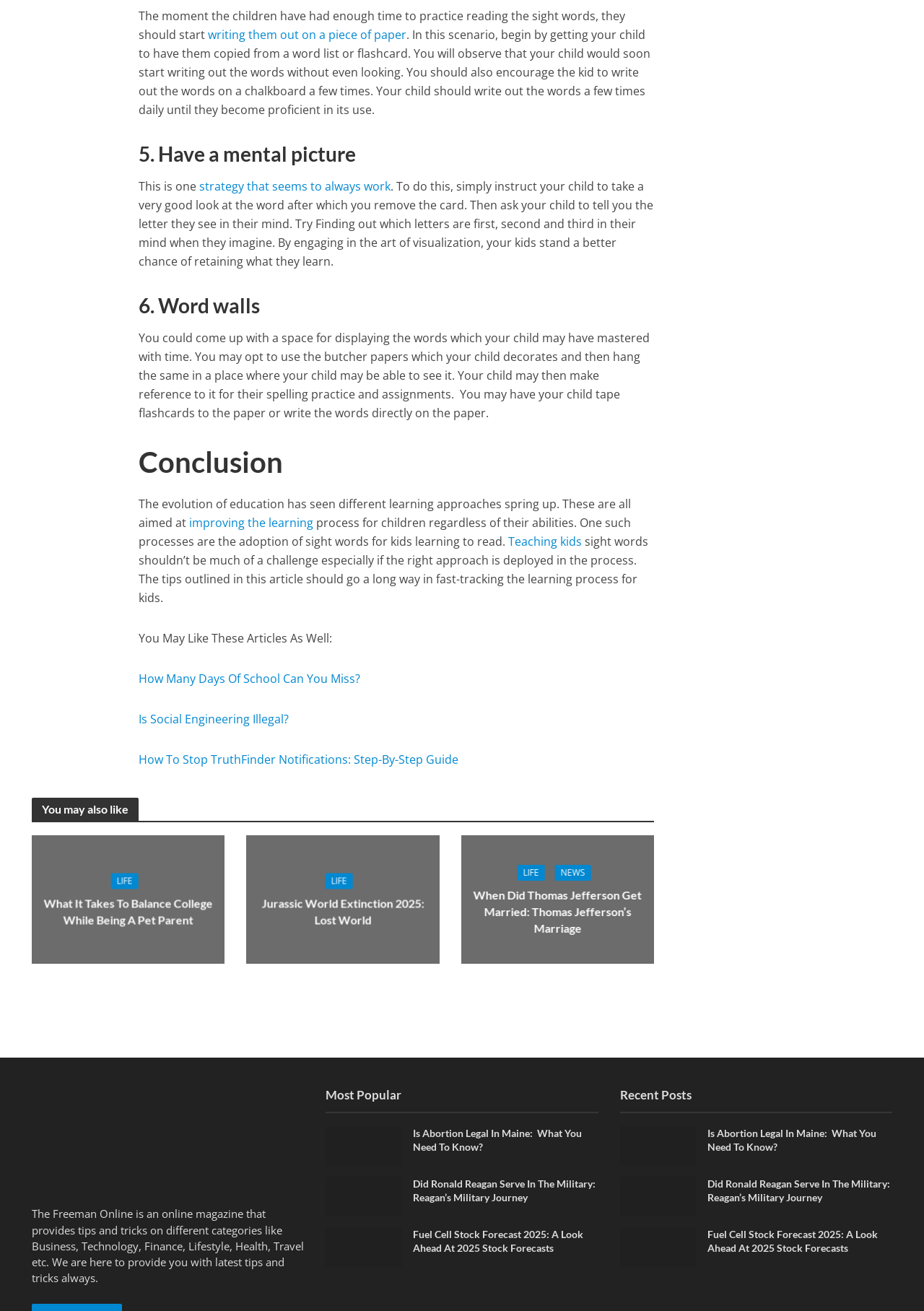Determine the coordinates of the bounding box for the clickable area needed to execute this instruction: "learn about Jurassic World Extinction 2025".

[0.266, 0.679, 0.475, 0.691]